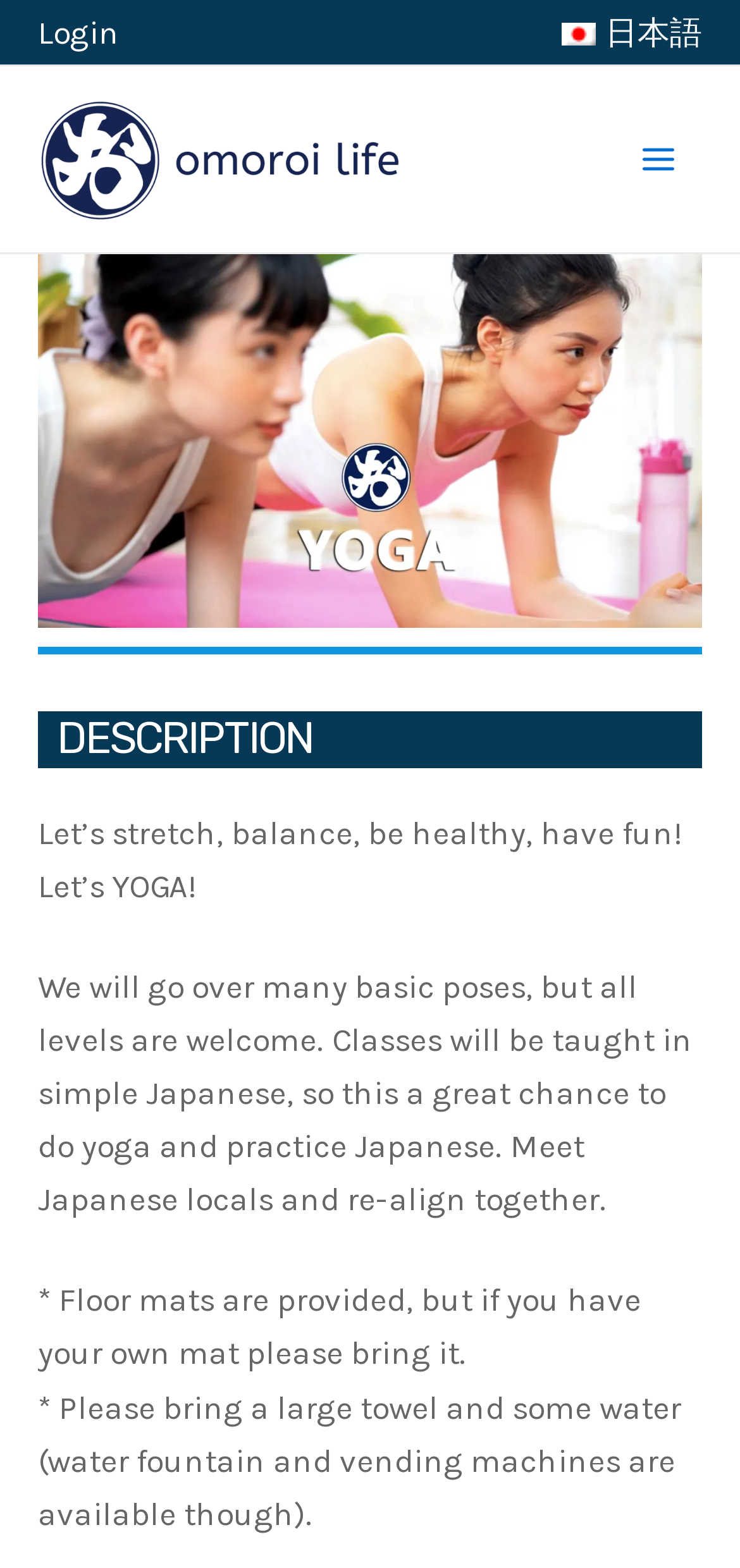Using the description: "alt="Omoroi Life"", determine the UI element's bounding box coordinates. Ensure the coordinates are in the format of four float numbers between 0 and 1, i.e., [left, top, right, bottom].

[0.051, 0.087, 0.546, 0.112]